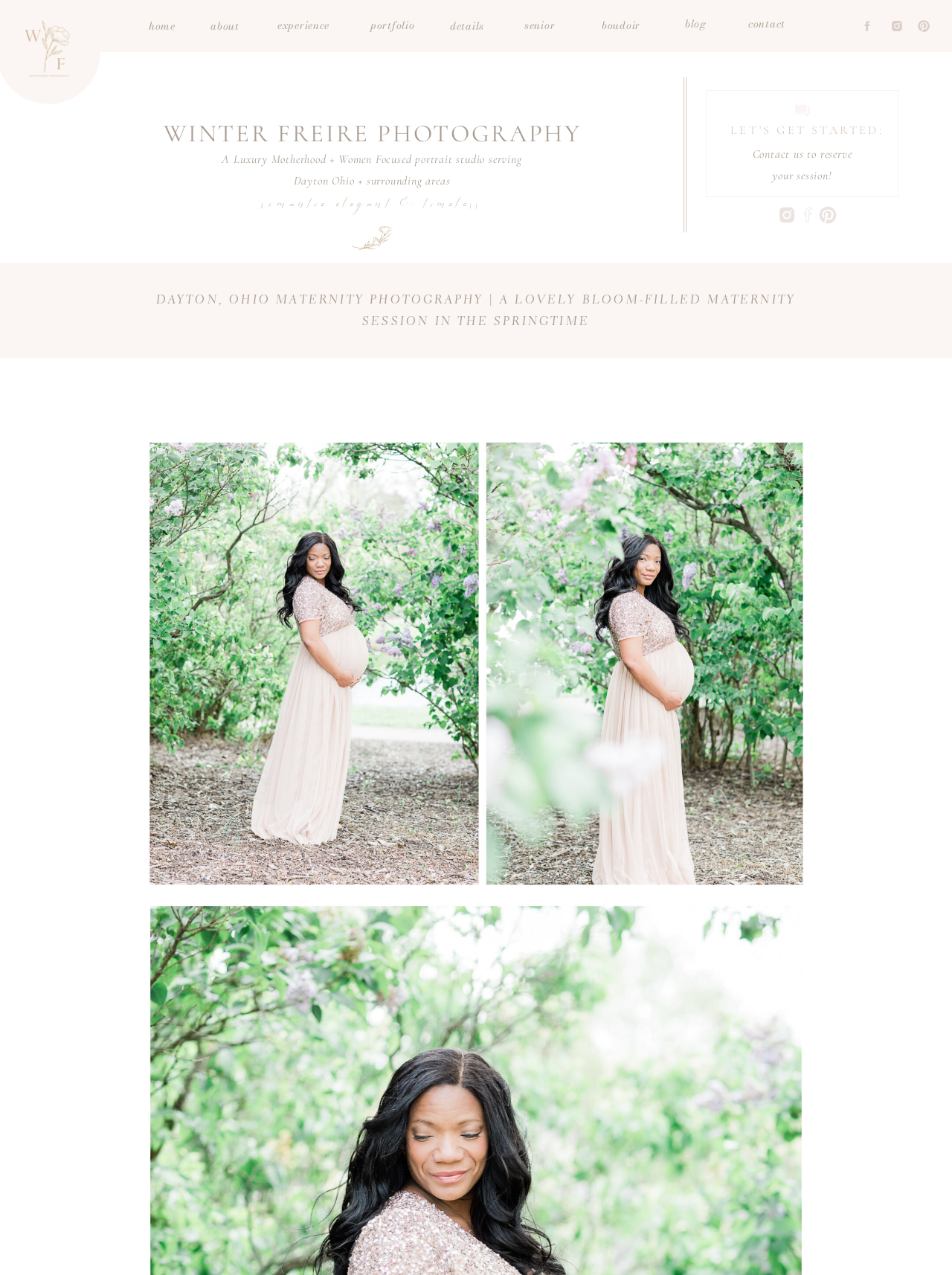Please determine the bounding box coordinates for the element with the description: "parent_node: contact".

[0.014, 0.012, 0.088, 0.068]